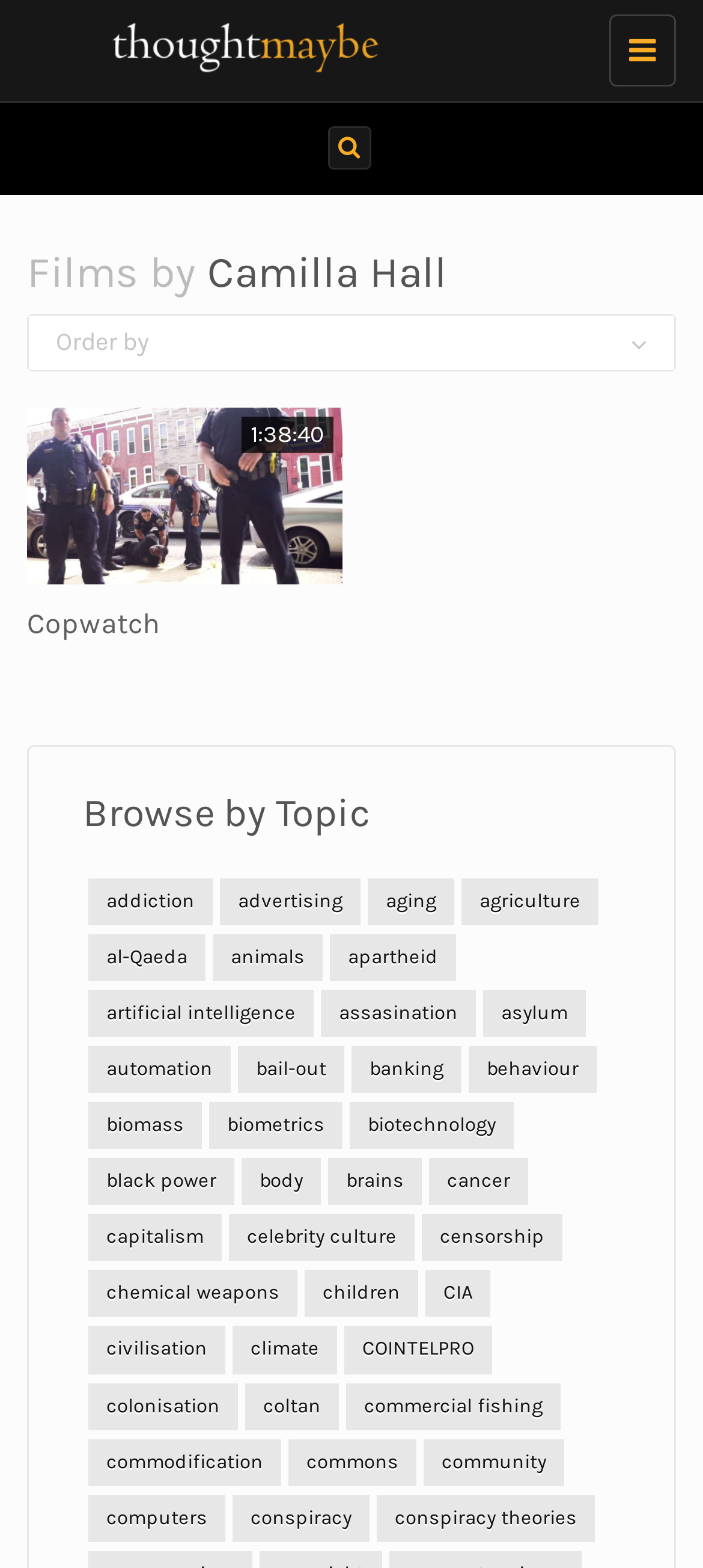Pinpoint the bounding box coordinates for the area that should be clicked to perform the following instruction: "read about PERSONAL EXPERIENCE".

None